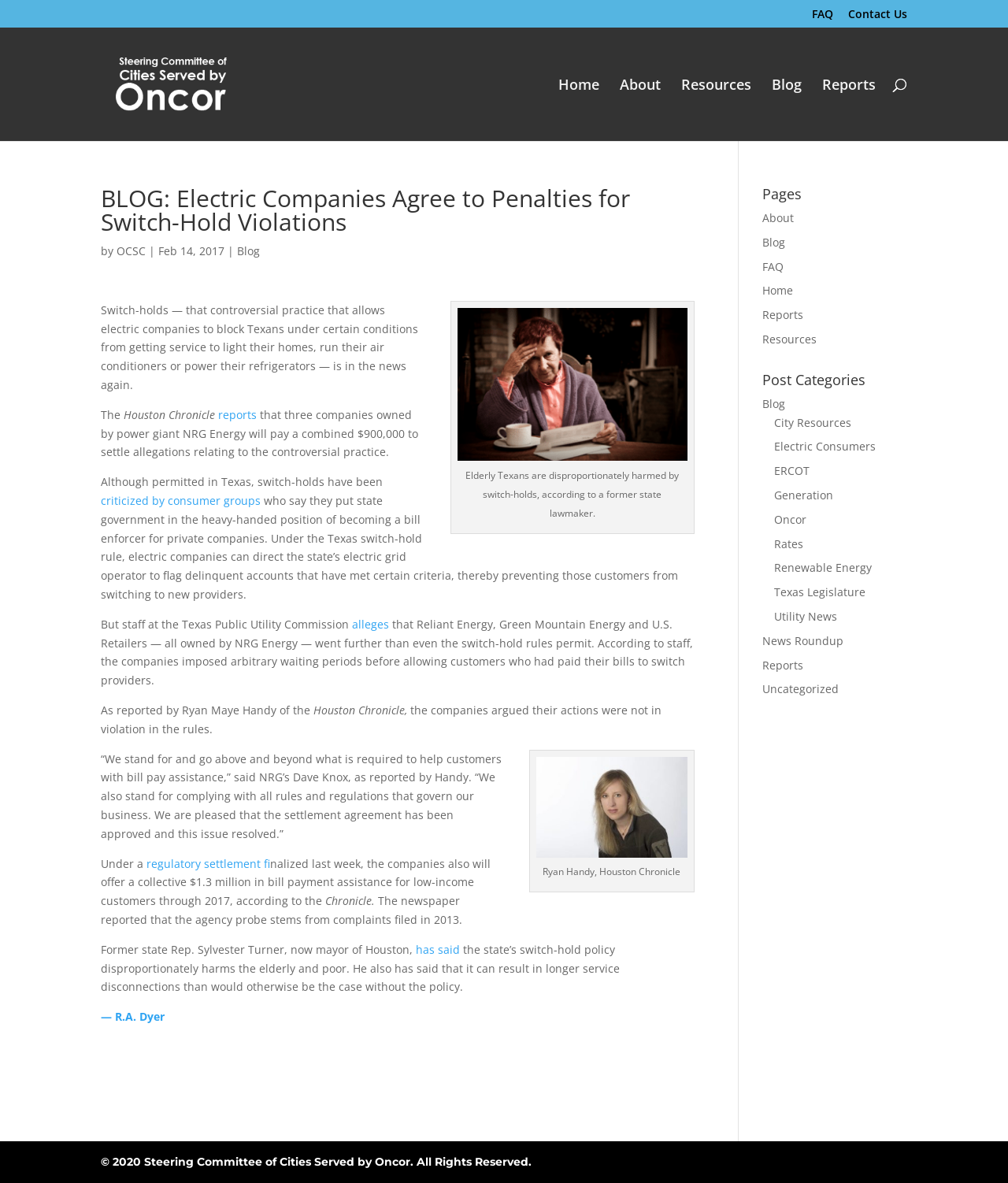What is the purpose of the settlement agreement?
Answer the question with a single word or phrase, referring to the image.

To help low-income customers